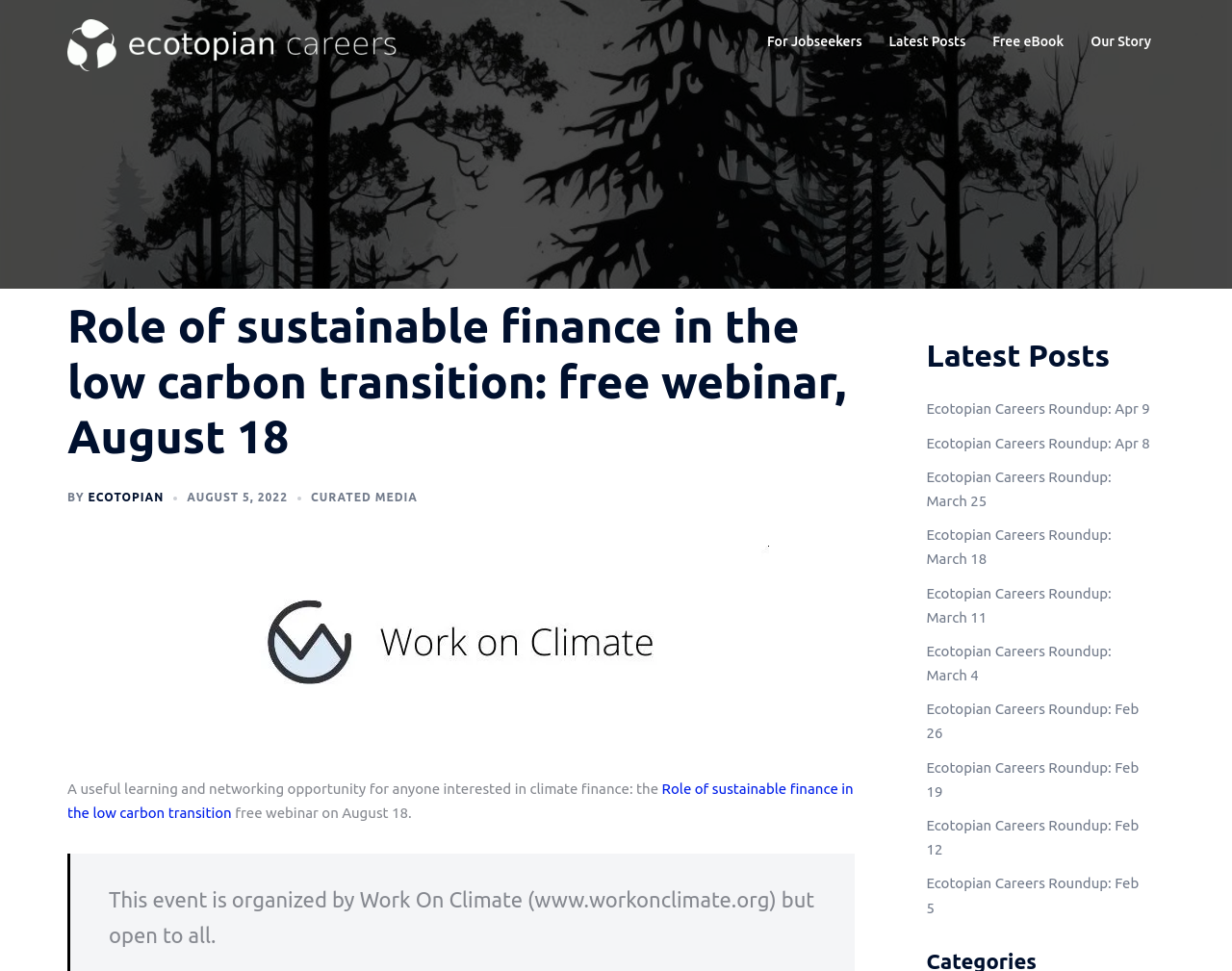Carefully observe the image and respond to the question with a detailed answer:
What is the name of the website?

I found the answer by looking at the link 'Ecotopian Careers' at the top of the page, which indicates that the name of the website is Ecotopian Careers.